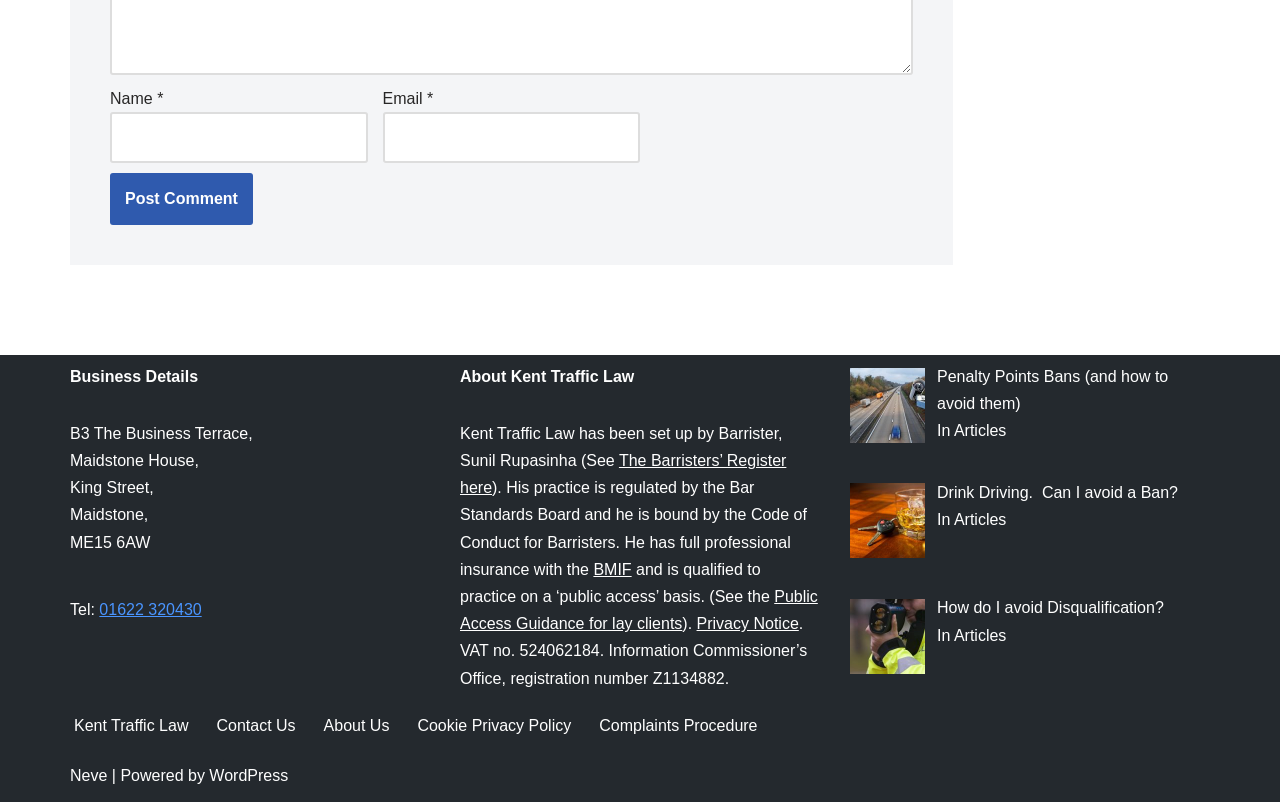Please identify the bounding box coordinates of the element on the webpage that should be clicked to follow this instruction: "Visit the Penalty Points Bans page". The bounding box coordinates should be given as four float numbers between 0 and 1, formatted as [left, top, right, bottom].

[0.732, 0.459, 0.913, 0.514]